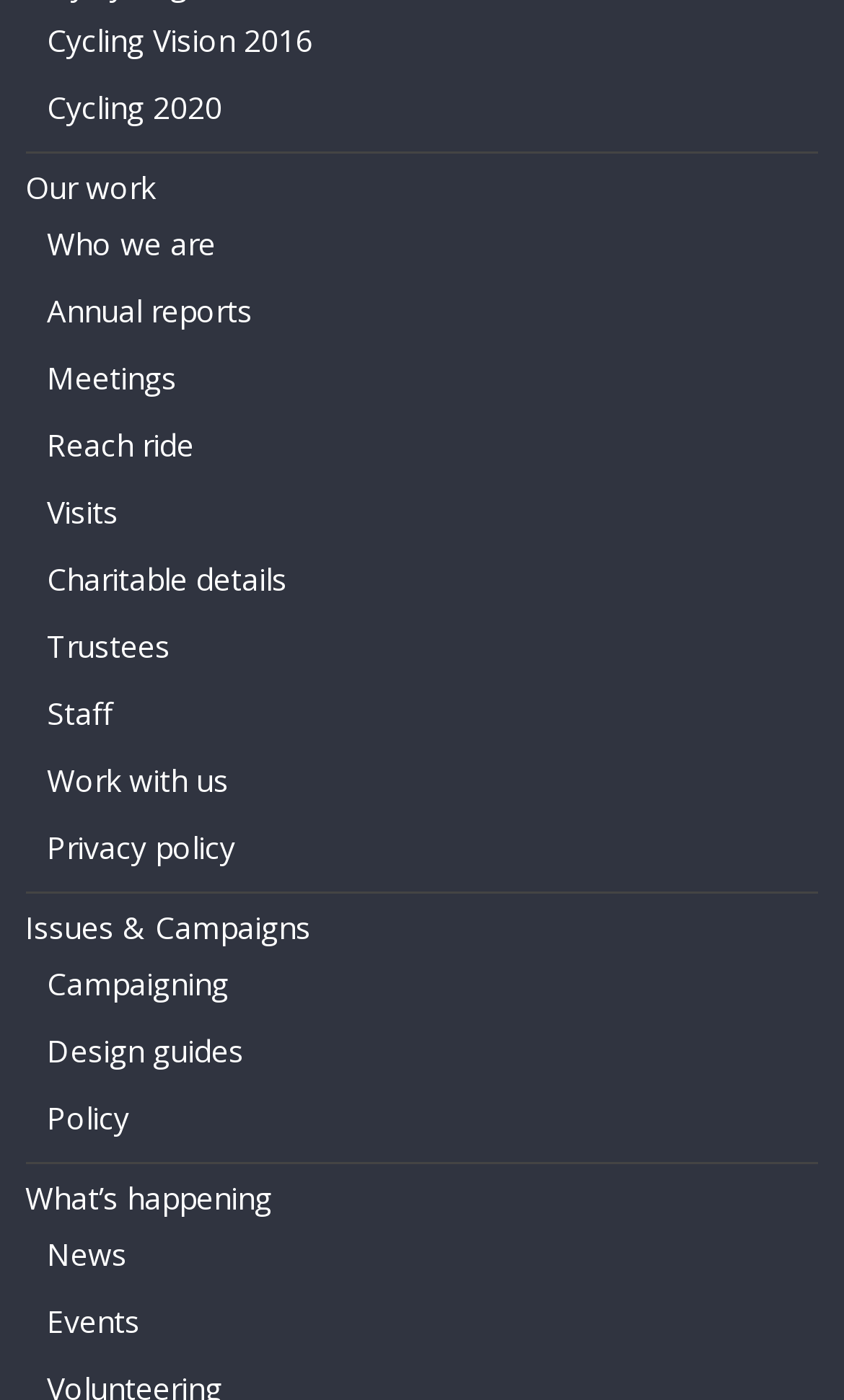Please identify the bounding box coordinates of the element's region that needs to be clicked to fulfill the following instruction: "Read the annual reports". The bounding box coordinates should consist of four float numbers between 0 and 1, i.e., [left, top, right, bottom].

[0.056, 0.208, 0.299, 0.237]